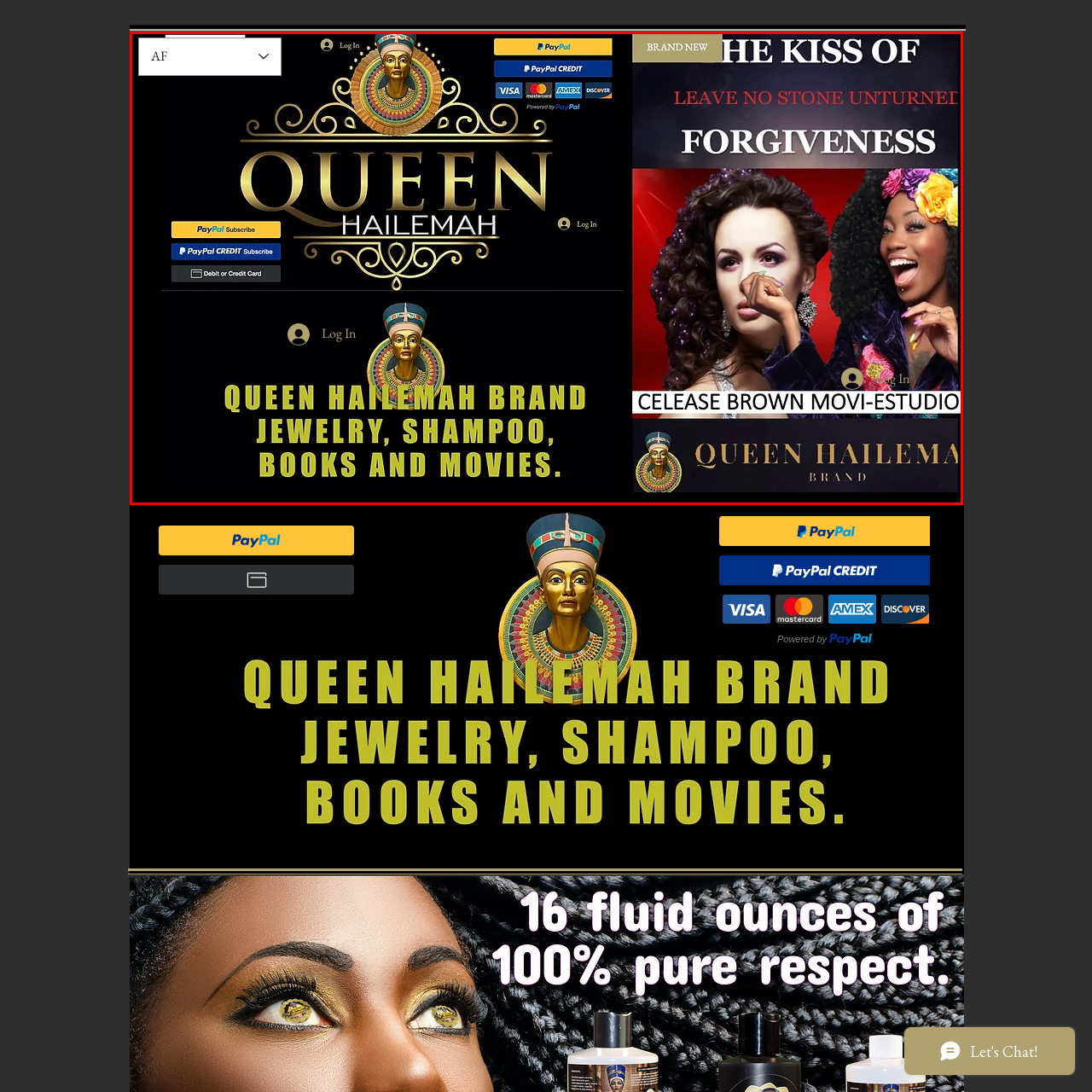What is the background color of the banner?
Please analyze the image within the red bounding box and respond with a detailed answer to the question.

The overall design of the banner is set against a striking black background, which enhances the visibility and impact of the brand name and other design elements.